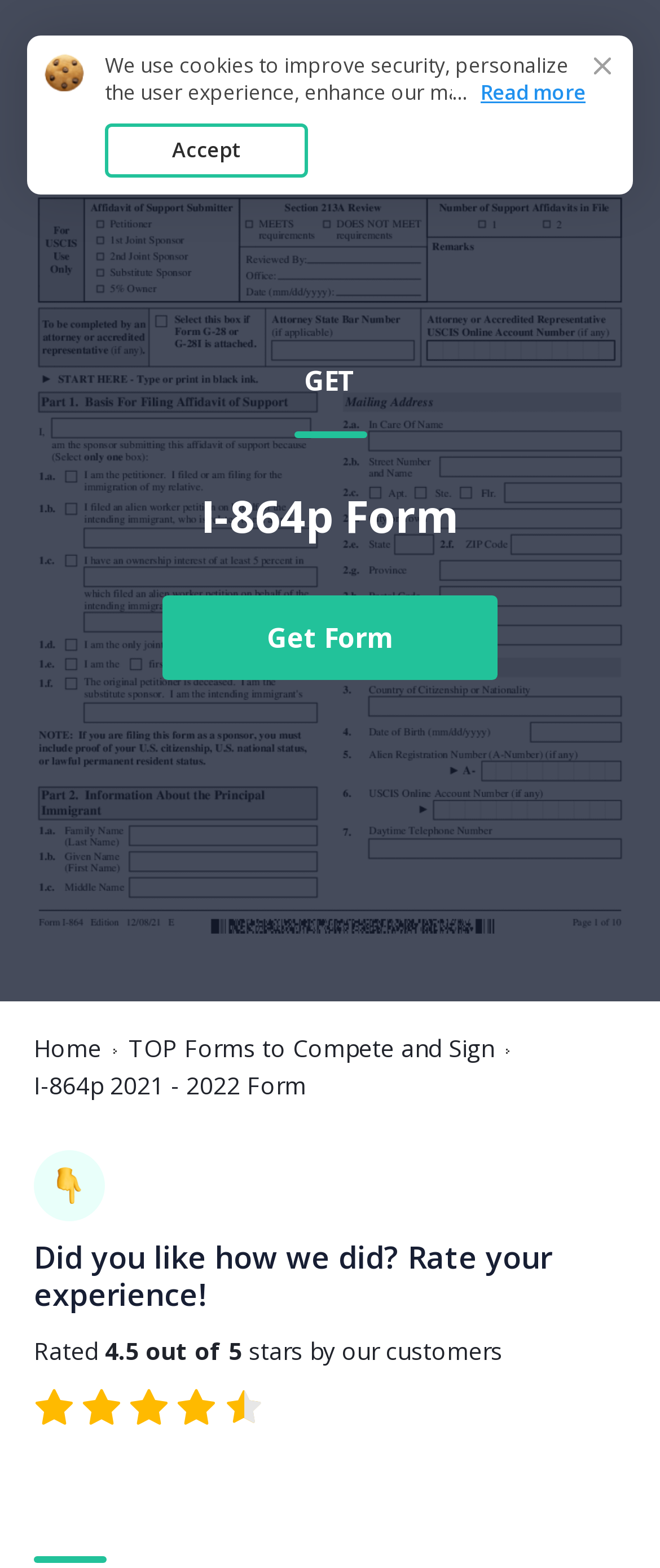Please respond in a single word or phrase: 
What is the purpose of the webpage?

To fill out I-864p form online